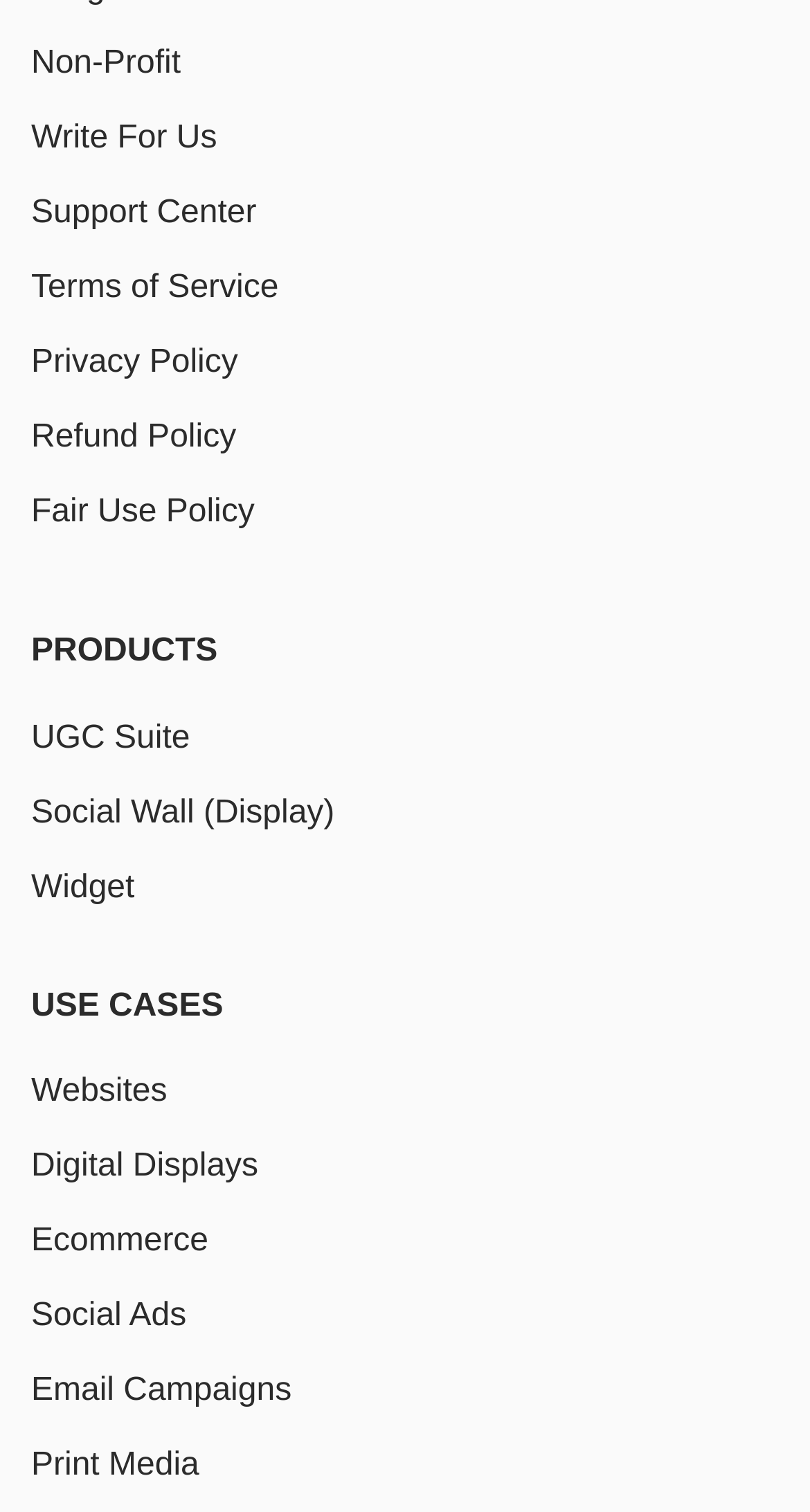What is the name of the product with 'Social Wall' in its description?
Look at the image and respond with a one-word or short phrase answer.

Display